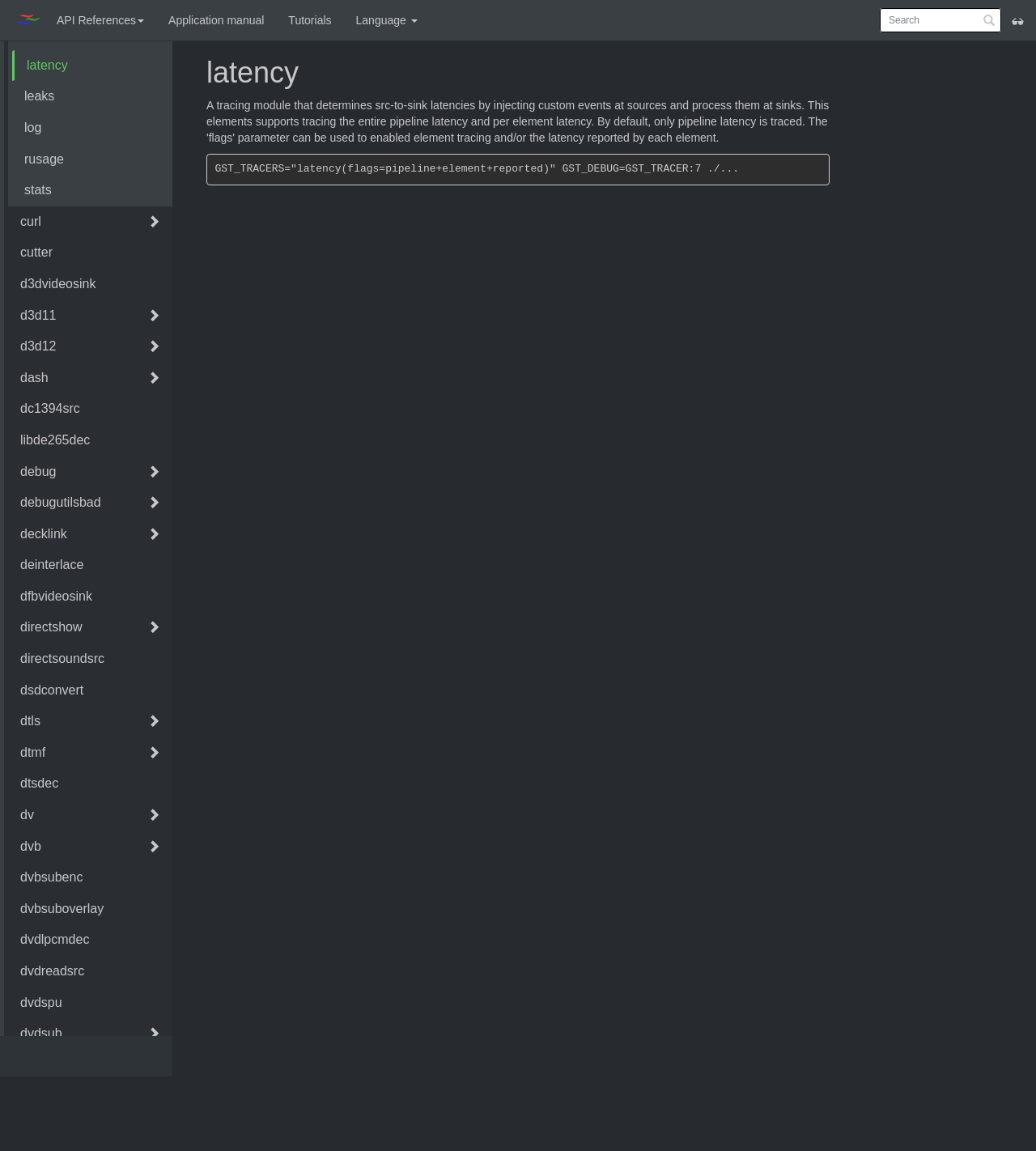Please study the image and answer the question comprehensively:
What is the purpose of the textbox with the placeholder 'Search'?

The textbox with the placeholder 'Search' is likely used for searching within the webpage or the application, allowing users to quickly find specific information or resources related to latency.